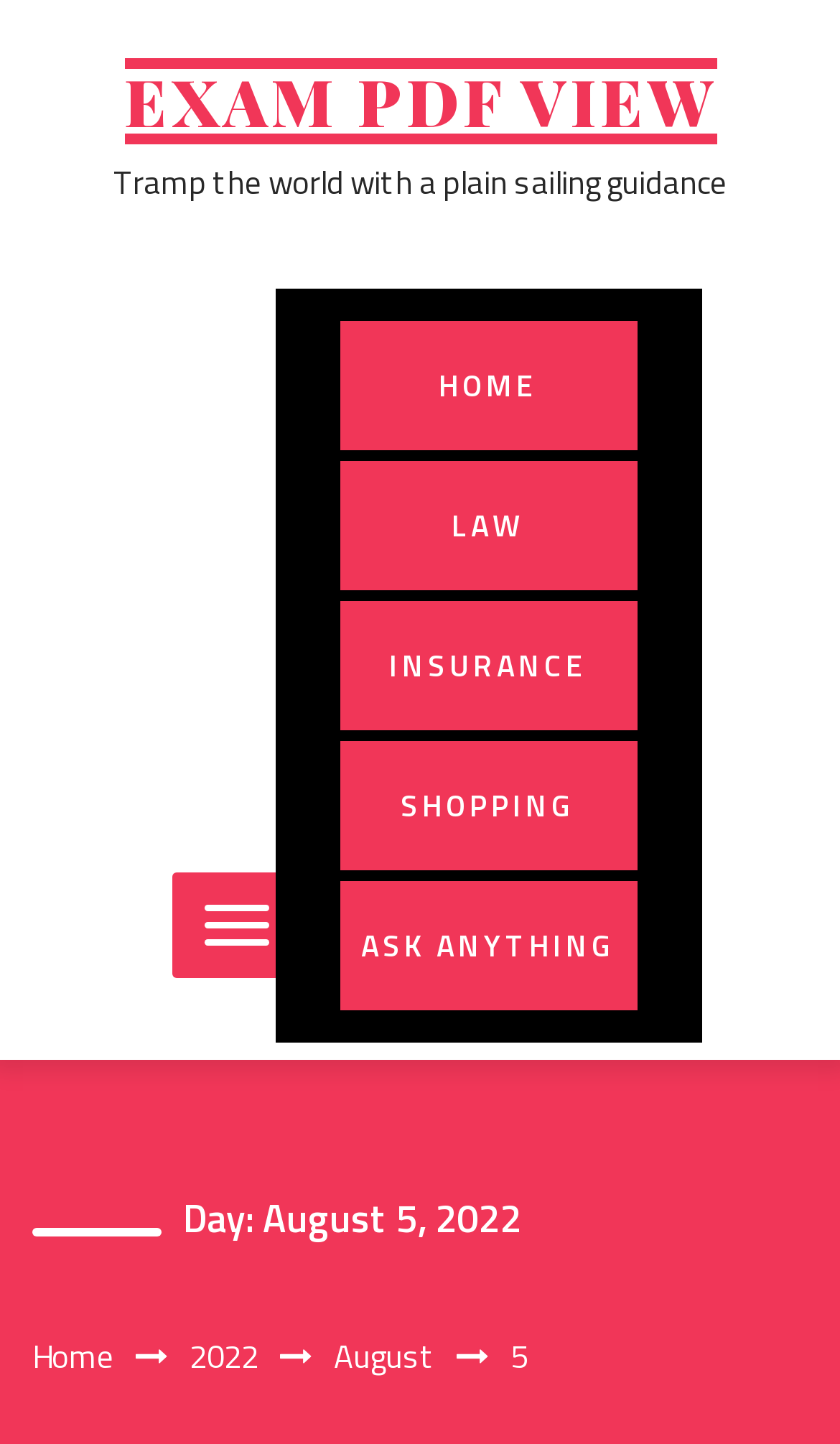Using the details in the image, give a detailed response to the question below:
What is the category of the webpage?

I inferred the category of the webpage by looking at the main heading 'EXAM PDF VIEW' and the meta description 'August 5, 2022 - Exam Pdf View', which suggests that the webpage is related to exam PDF views.